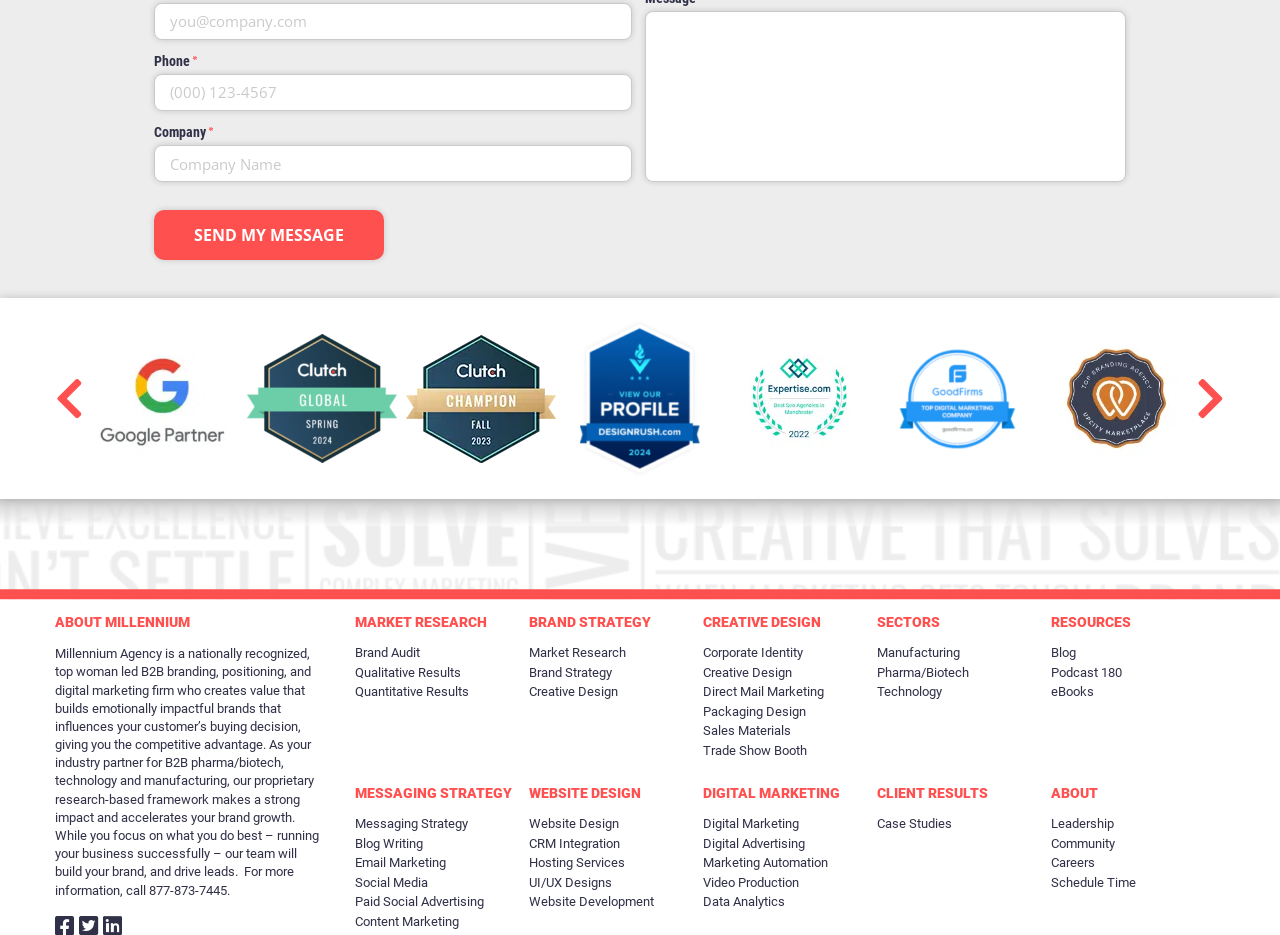Provide your answer in a single word or phrase: 
What is the purpose of the form on this webpage?

Contact form